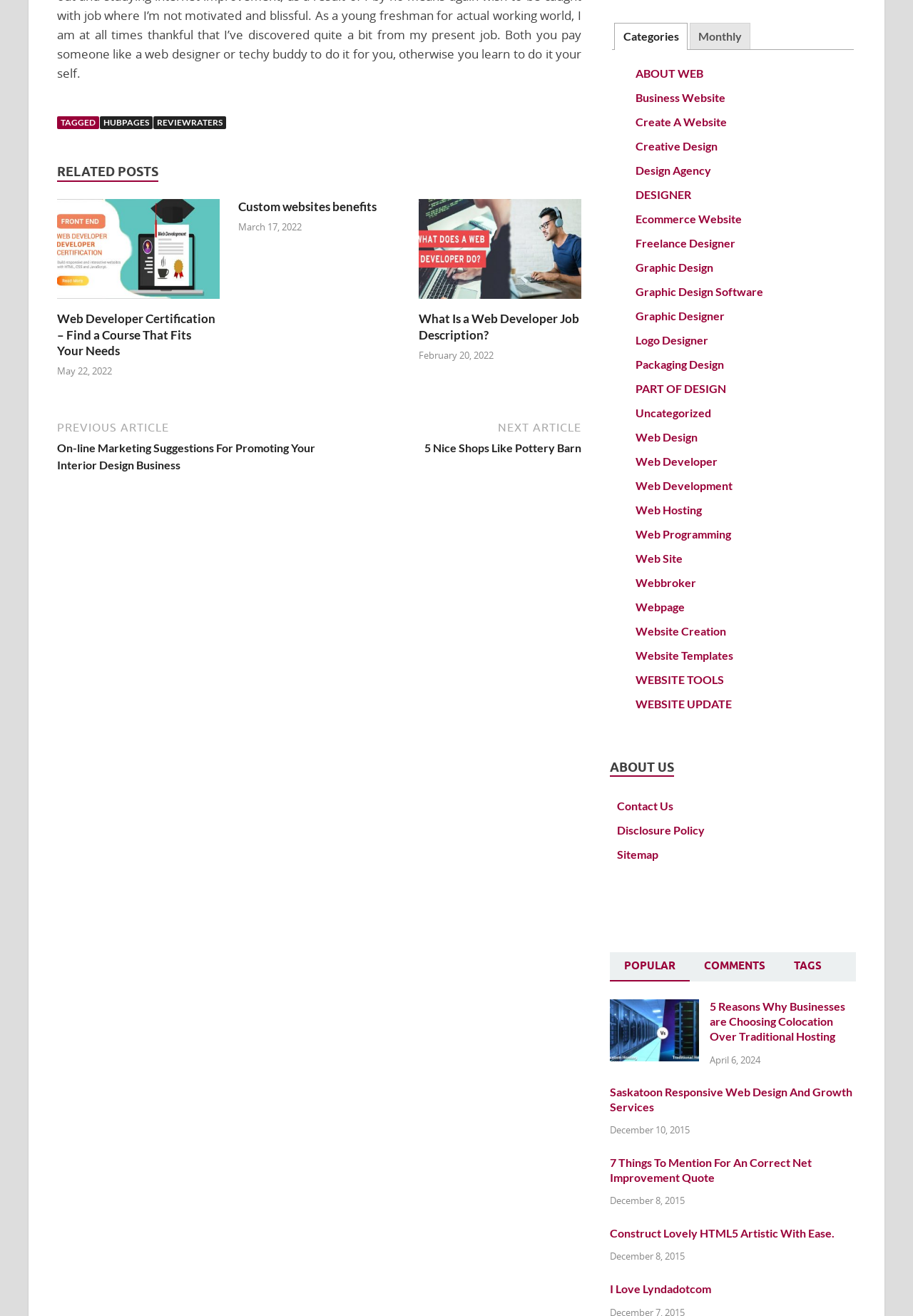How many tabs are there in the 'Categories' tablist?
Using the visual information, respond with a single word or phrase.

24